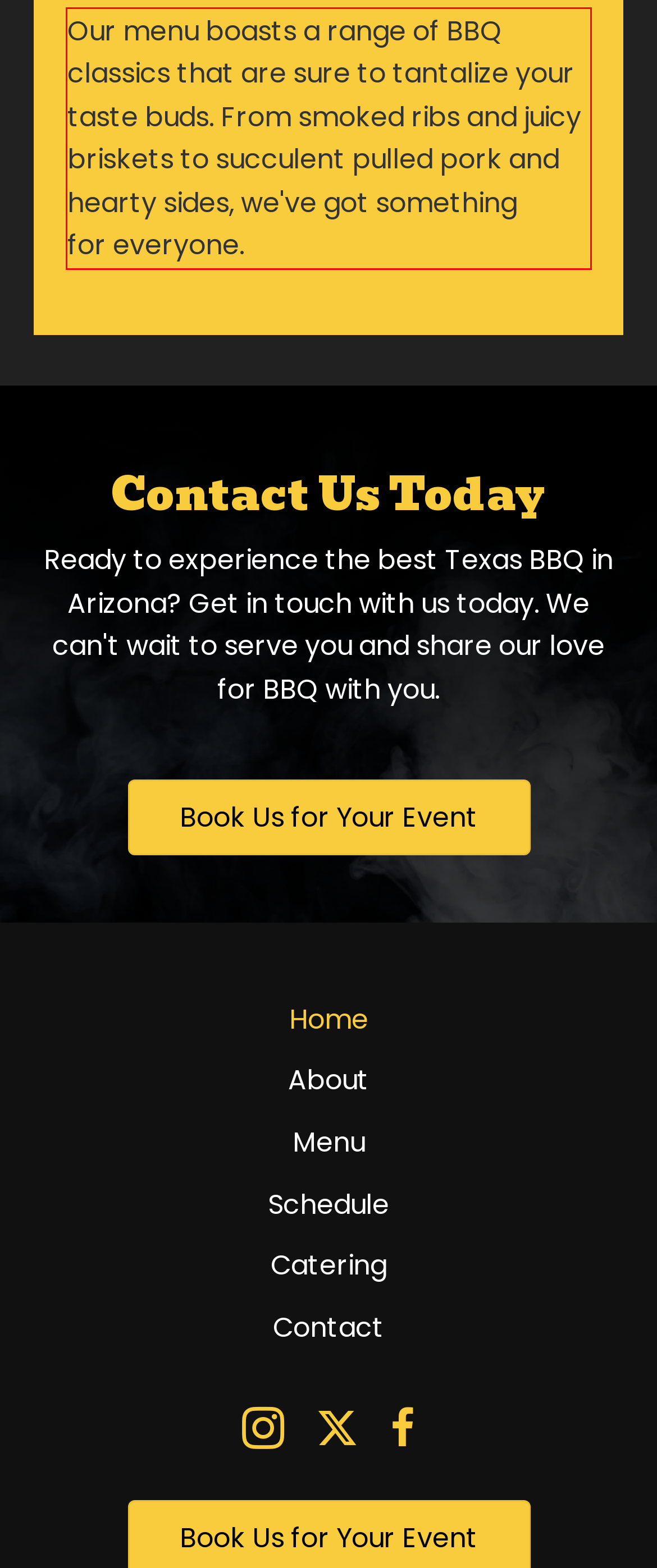Observe the screenshot of the webpage, locate the red bounding box, and extract the text content within it.

Our menu boasts a range of BBQ classics that are sure to tantalize your taste buds. From smoked ribs and juicy briskets to succulent pulled pork and hearty sides, we've got something for everyone.